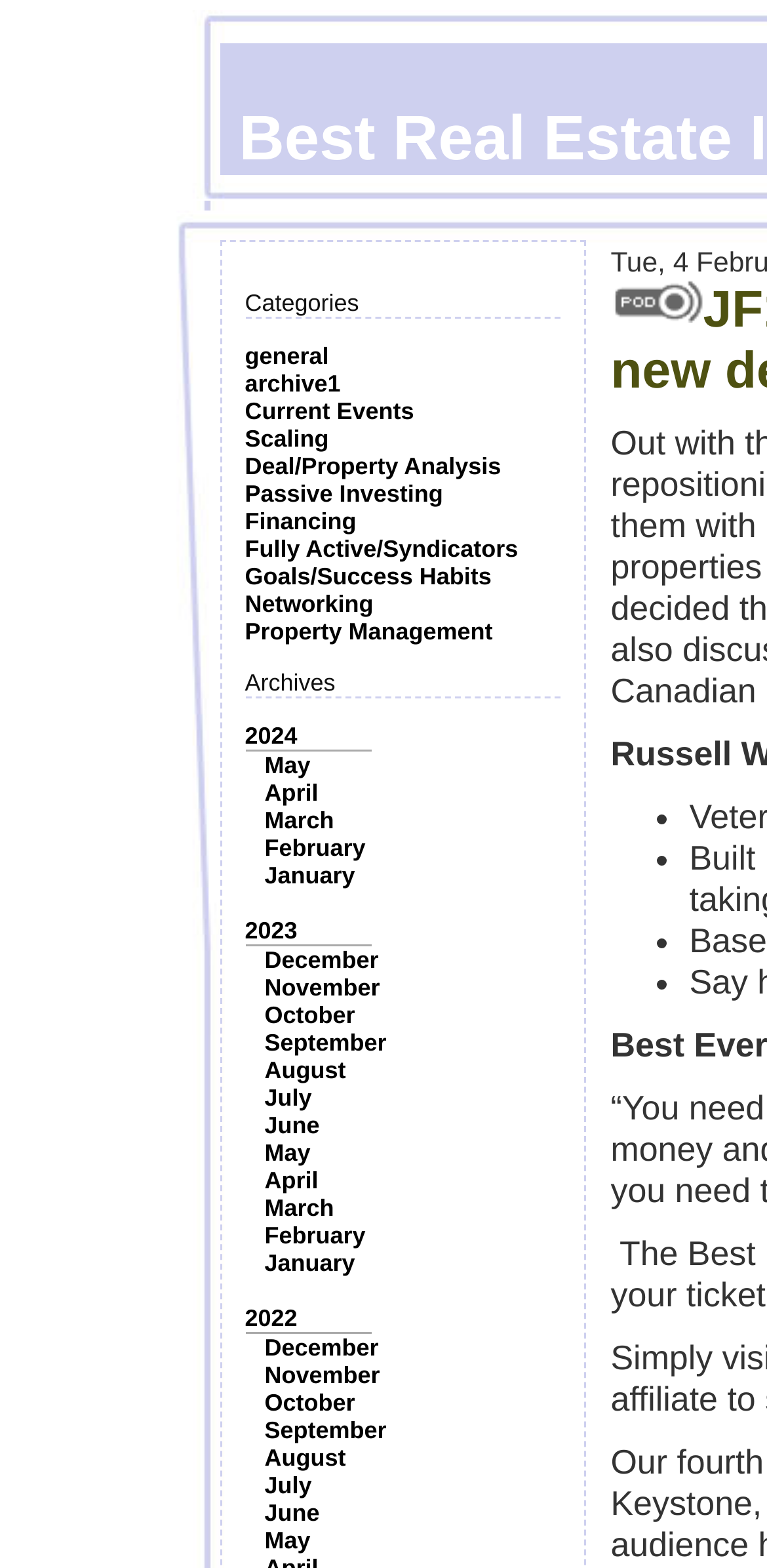Identify the bounding box coordinates of the clickable region to carry out the given instruction: "Read about 'Deal/Property Analysis'".

[0.319, 0.289, 0.653, 0.306]